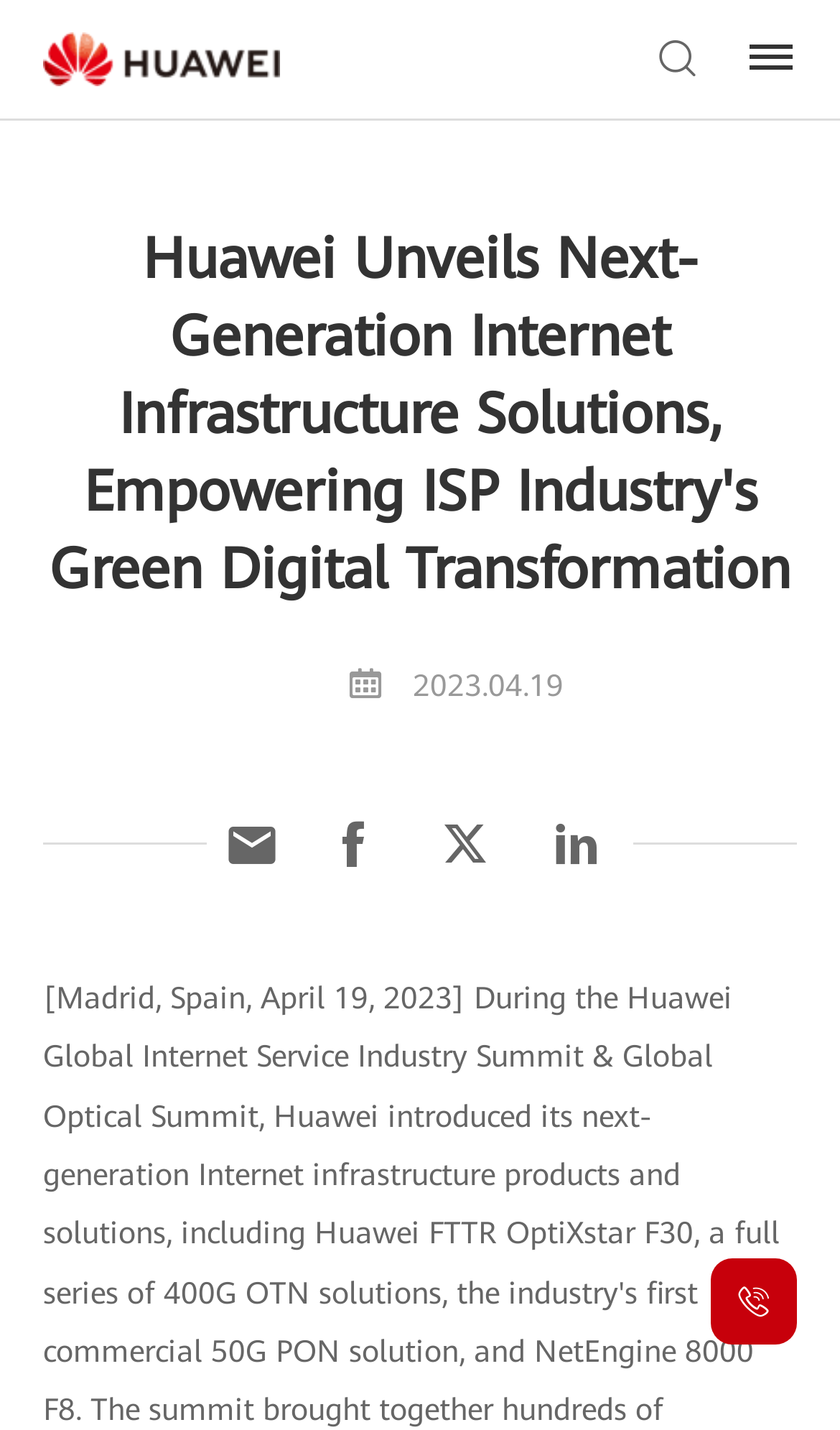Based on the image, provide a detailed response to the question:
What is the theme of the webpage?

The theme of the webpage is related to internet infrastructure, as indicated by the heading 'Huawei Unveils Next-Generation Internet Infrastructure Solutions, Empowering ISP Industry's Green Digital Transformation' and the content of the webpage.